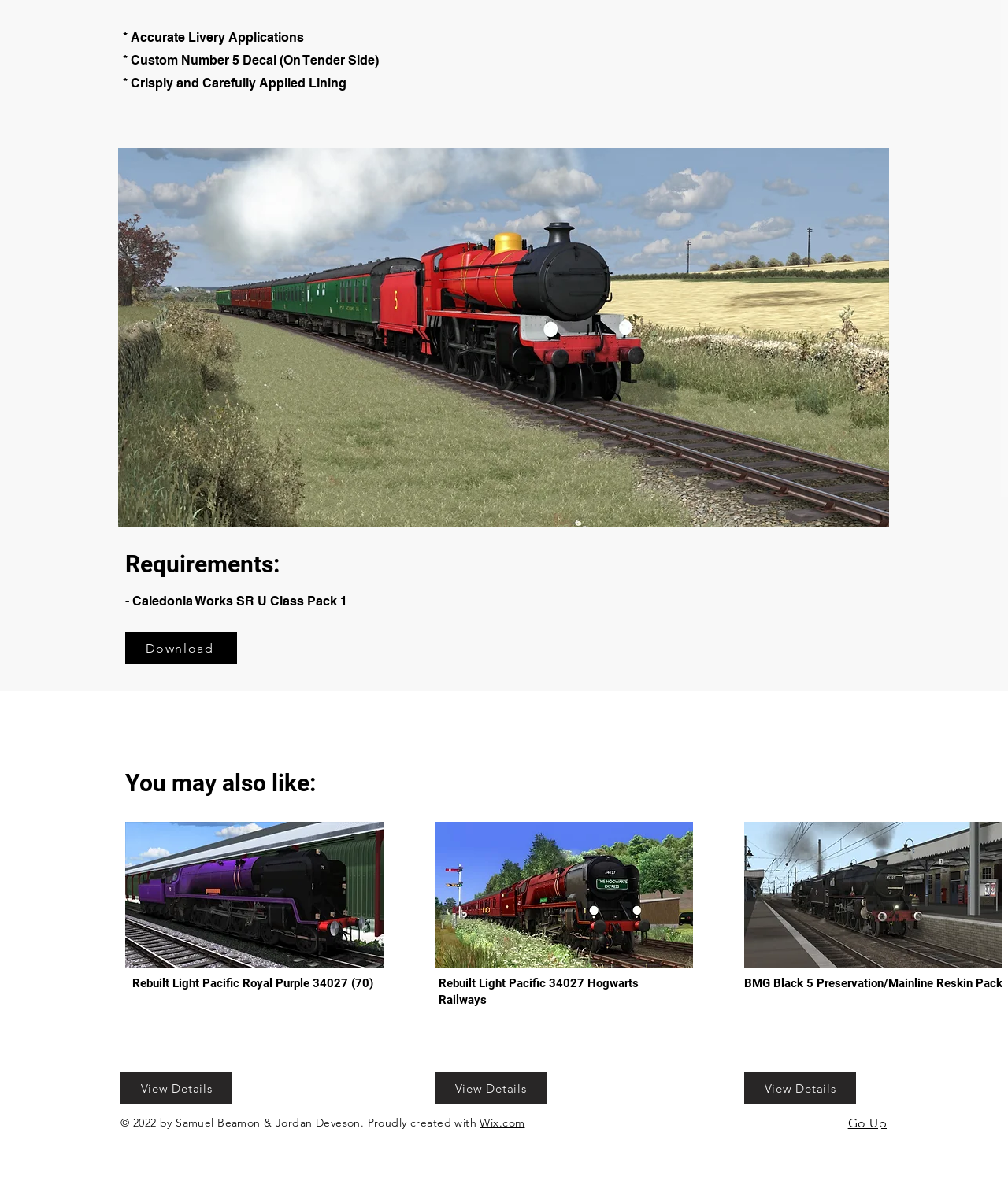Based on the element description "aria-describedby="describedby_item-current-0-comp-l86dfoo0"", predict the bounding box coordinates of the UI element.

[0.117, 0.125, 0.882, 0.445]